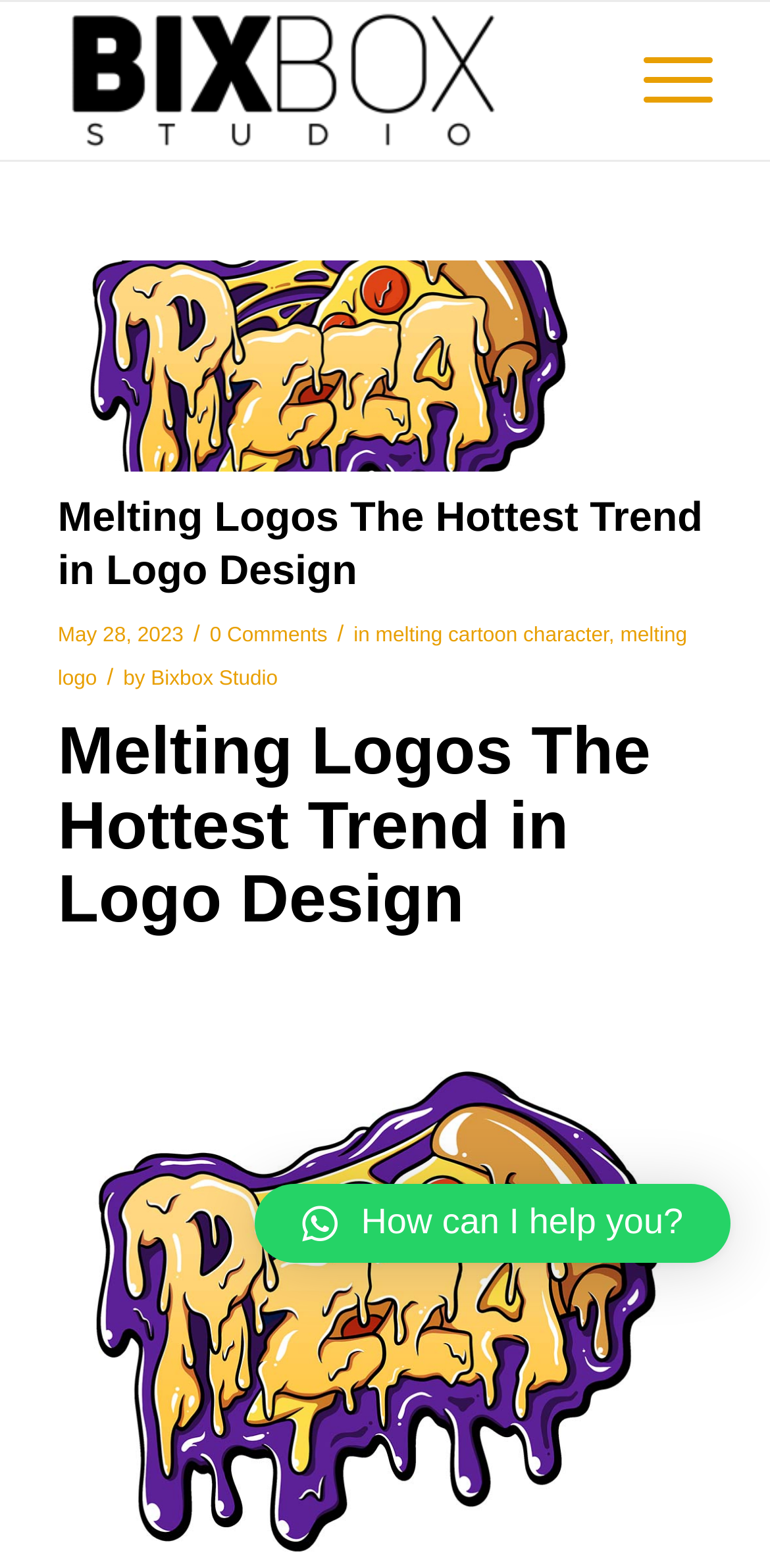Please determine the bounding box coordinates of the element to click in order to execute the following instruction: "read the article about melting logos". The coordinates should be four float numbers between 0 and 1, specified as [left, top, right, bottom].

[0.075, 0.457, 0.925, 0.598]